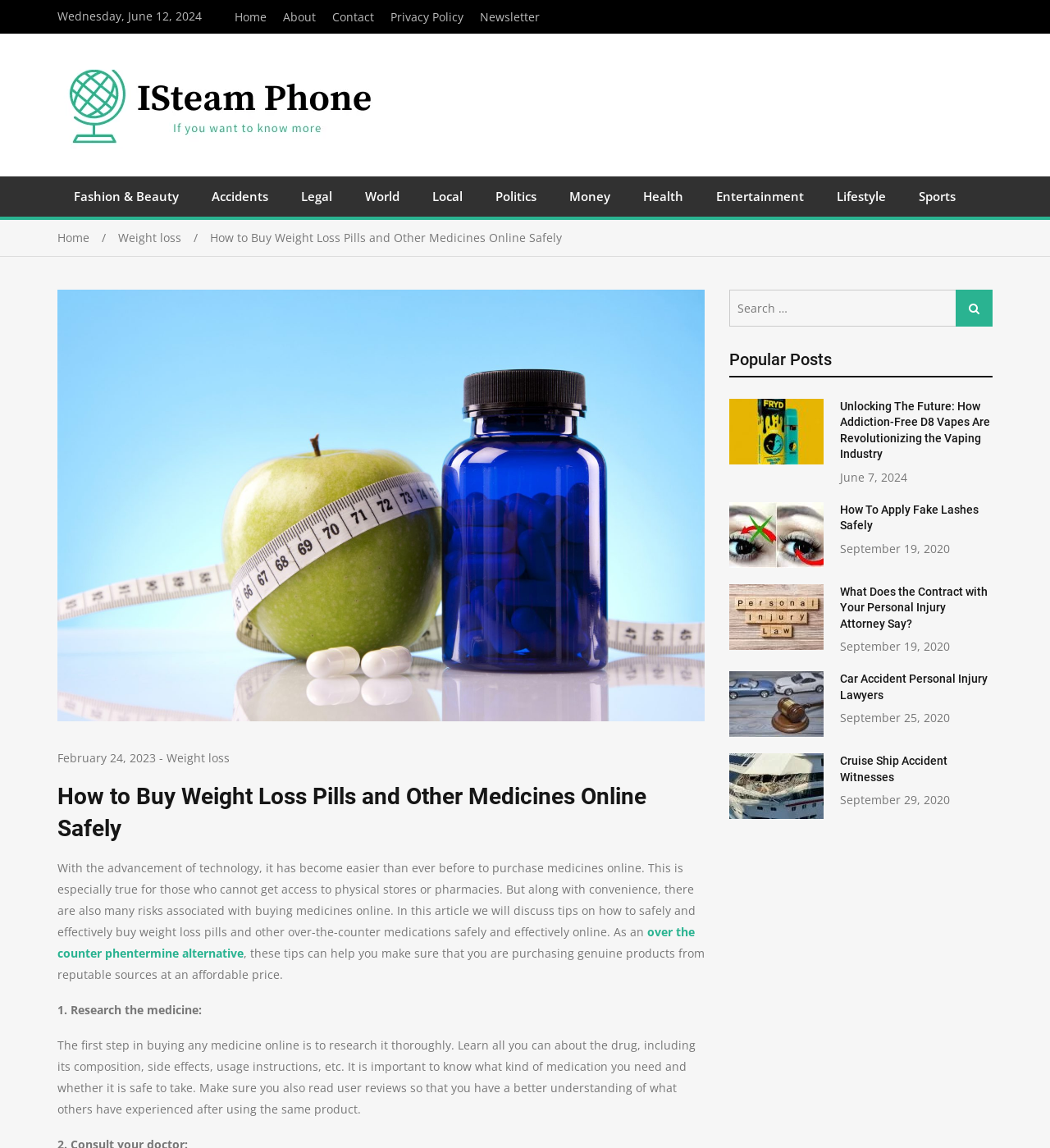Pinpoint the bounding box coordinates of the clickable area needed to execute the instruction: "Search for something". The coordinates should be specified as four float numbers between 0 and 1, i.e., [left, top, right, bottom].

[0.695, 0.252, 0.945, 0.284]